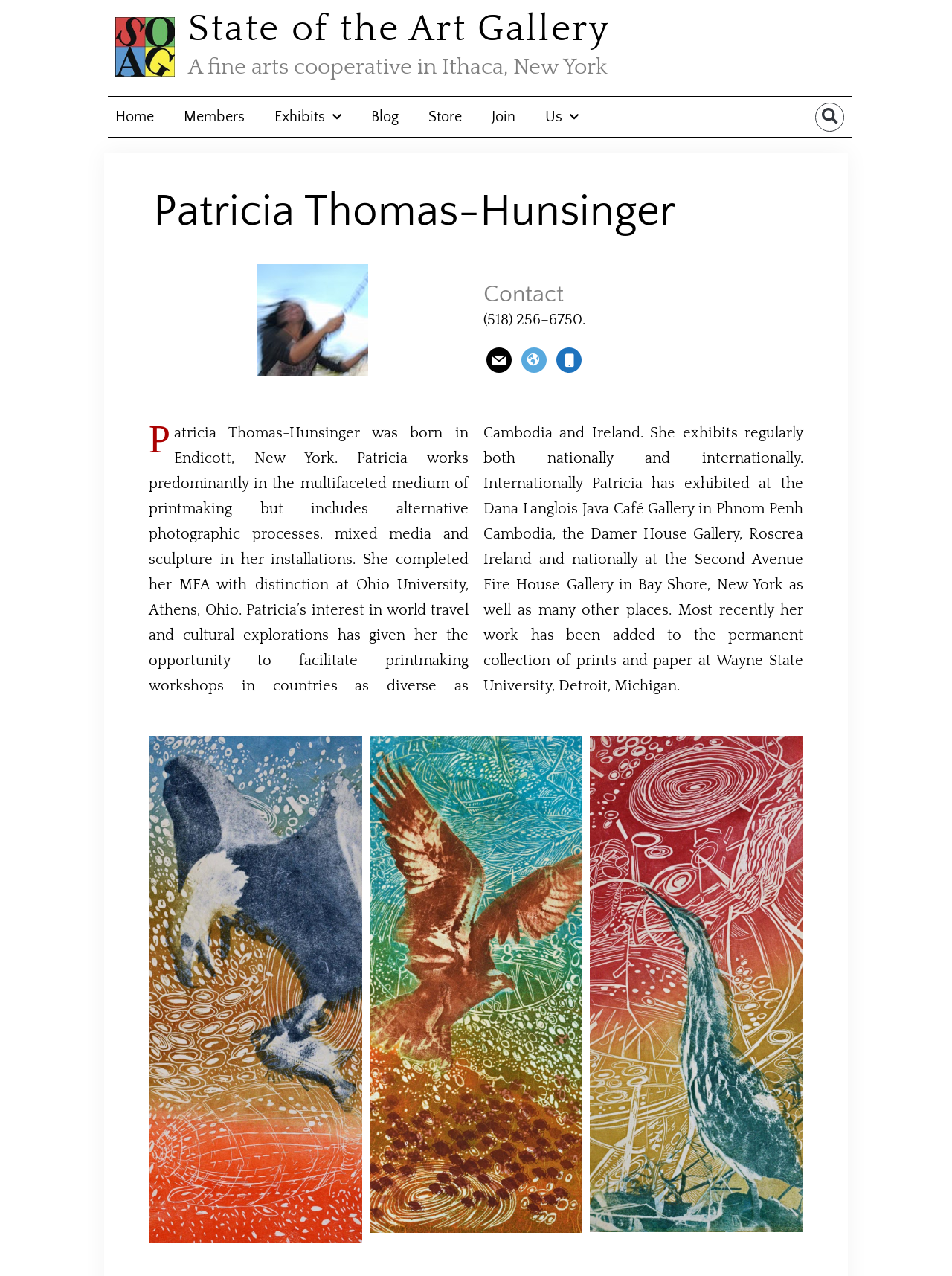Determine the bounding box coordinates for the element that should be clicked to follow this instruction: "Search for something". The coordinates should be given as four float numbers between 0 and 1, in the format [left, top, right, bottom].

[0.856, 0.08, 0.887, 0.103]